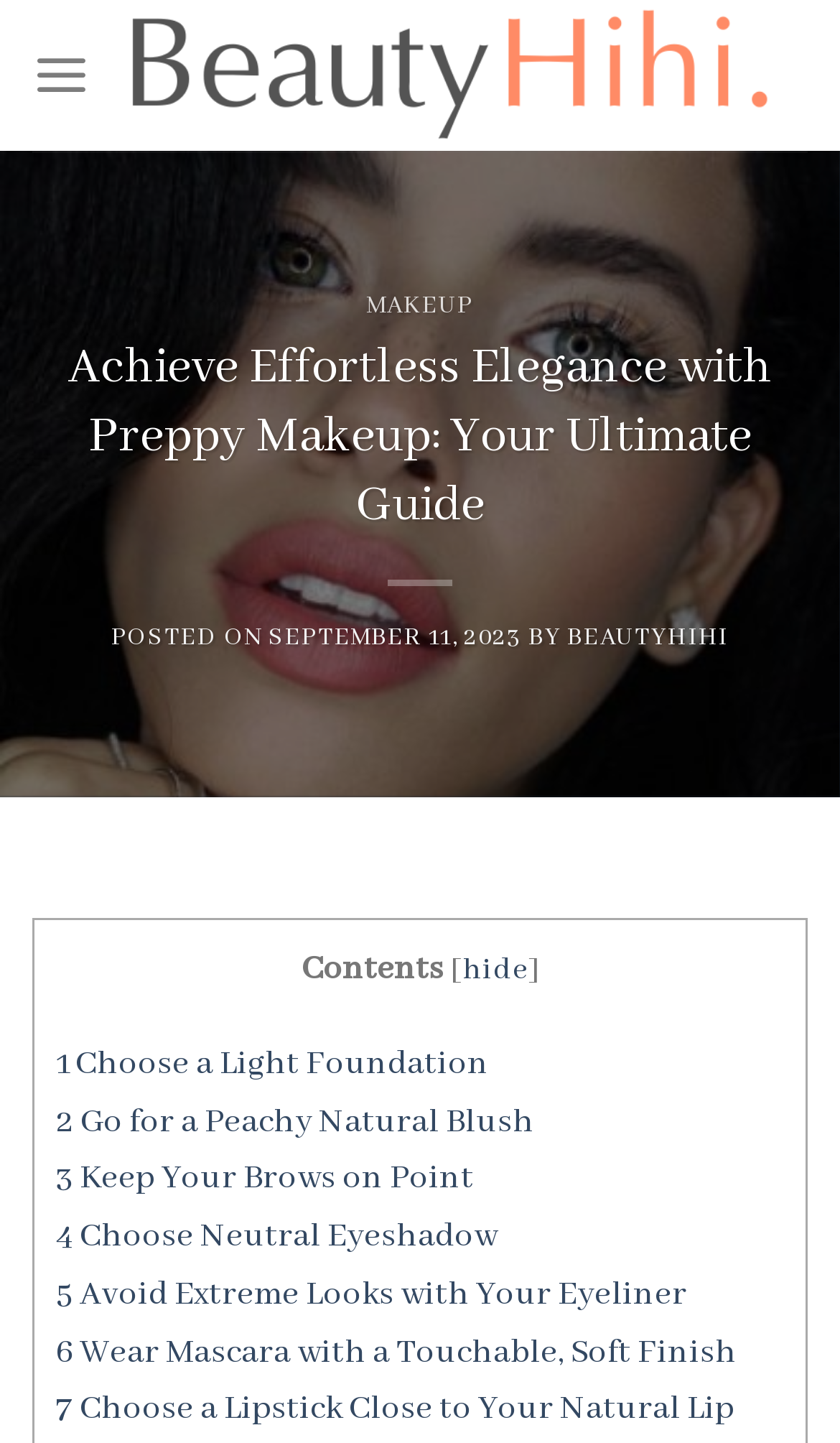Use a single word or phrase to answer the following:
What is the first step in achieving effortless elegance with preppy makeup?

Choose a Light Foundation